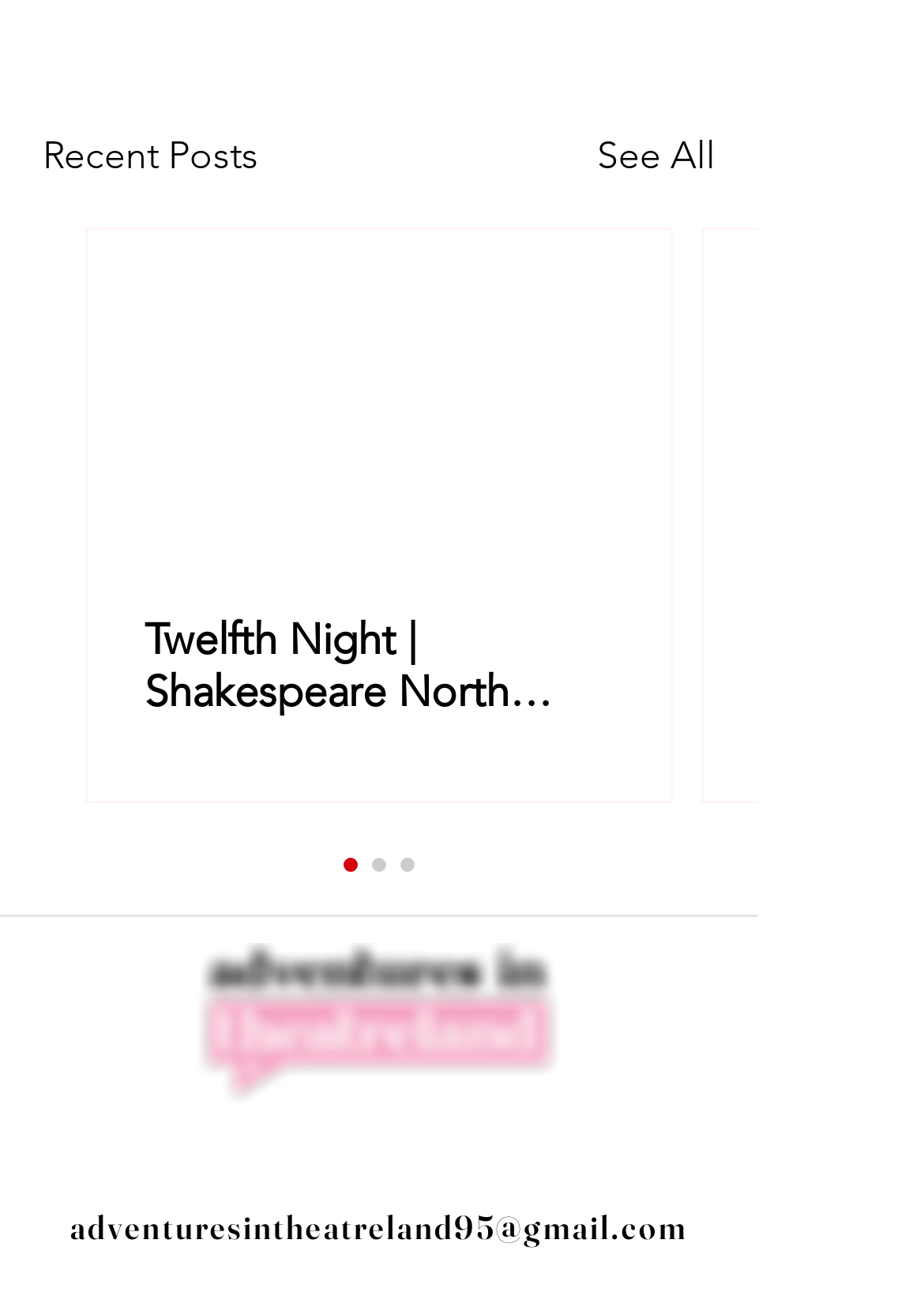How many social media platforms are listed?
Please provide a single word or phrase in response based on the screenshot.

4